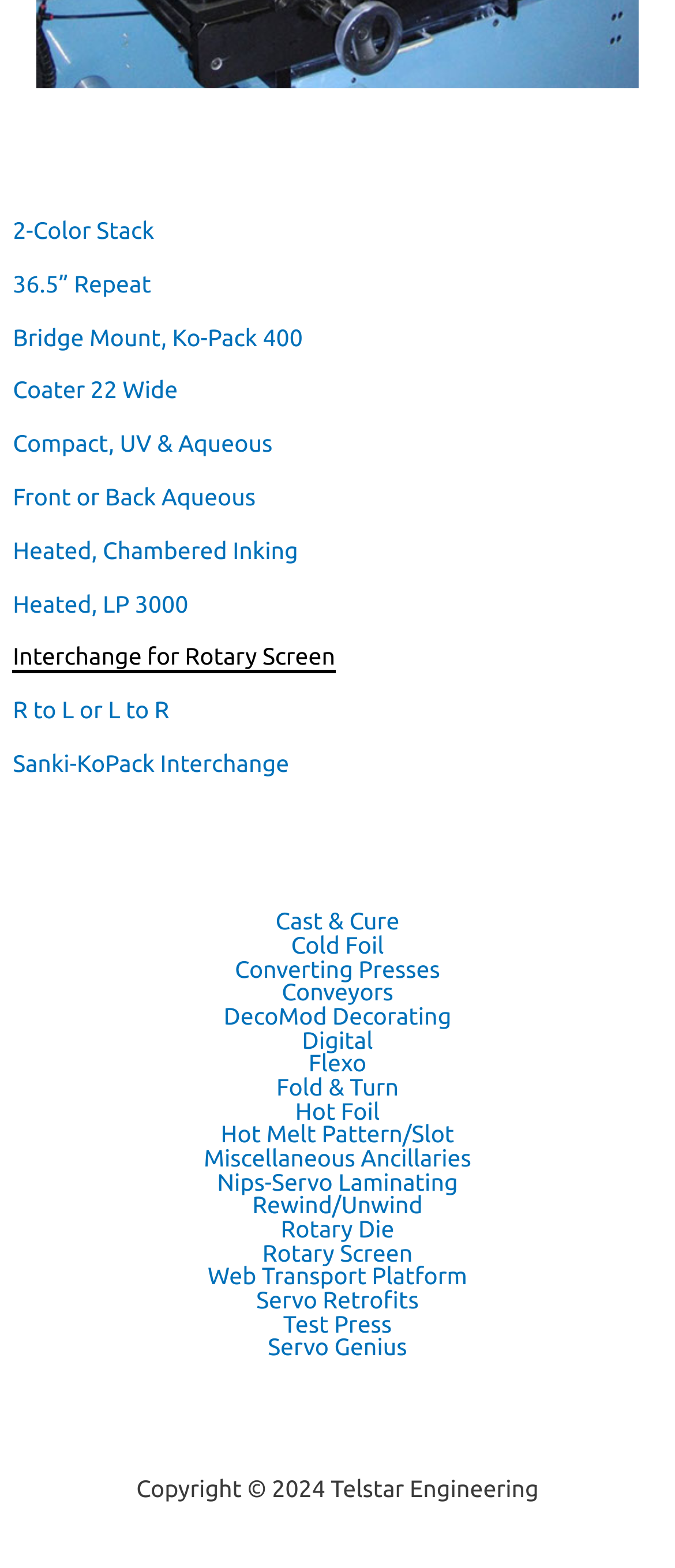Show the bounding box coordinates for the HTML element described as: "Front or Back Aqueous".

[0.019, 0.308, 0.379, 0.326]